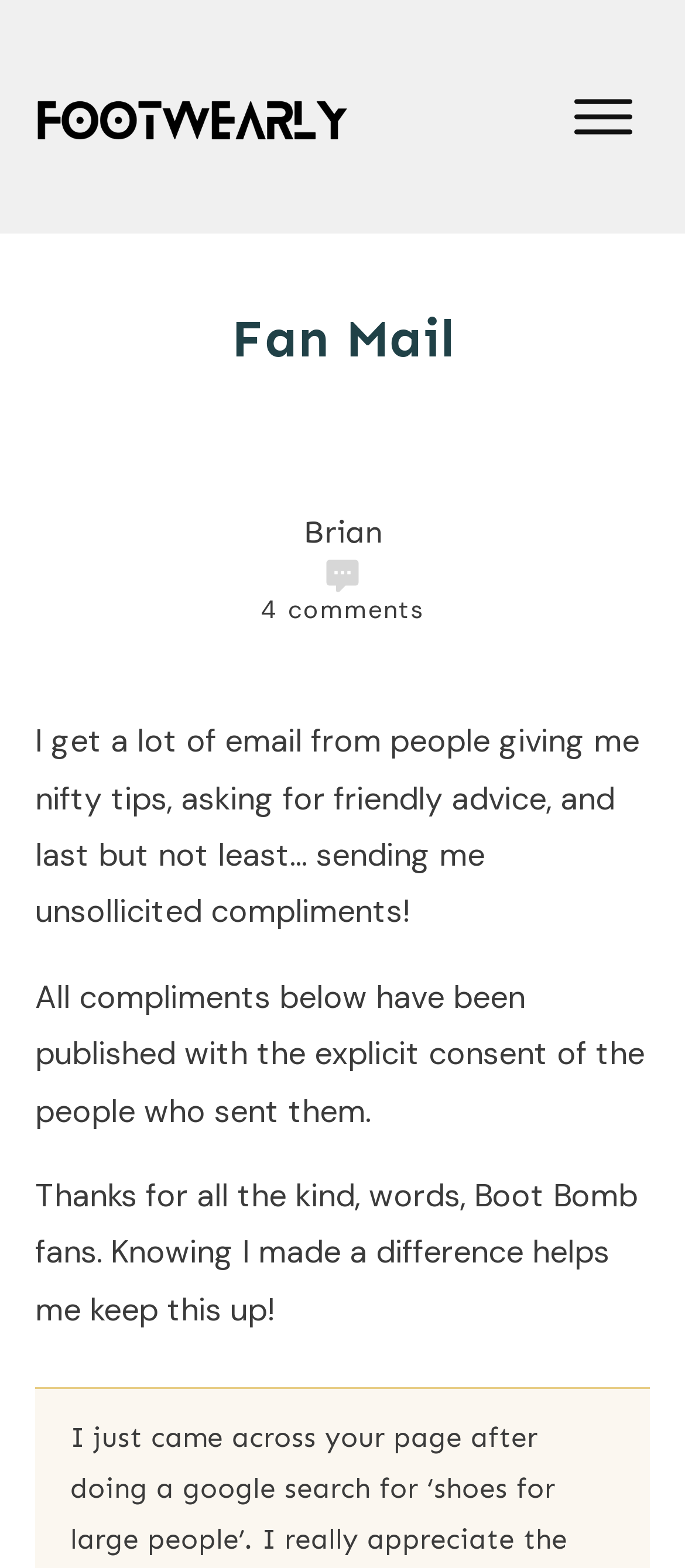Based on the image, please respond to the question with as much detail as possible:
What type of post is shown on the webpage?

I found the answer by looking at the link element with the text 'Standard Post' which is located at [0.441, 0.274, 0.559, 0.326]. This suggests that the type of post shown on the webpage is a Standard Post.